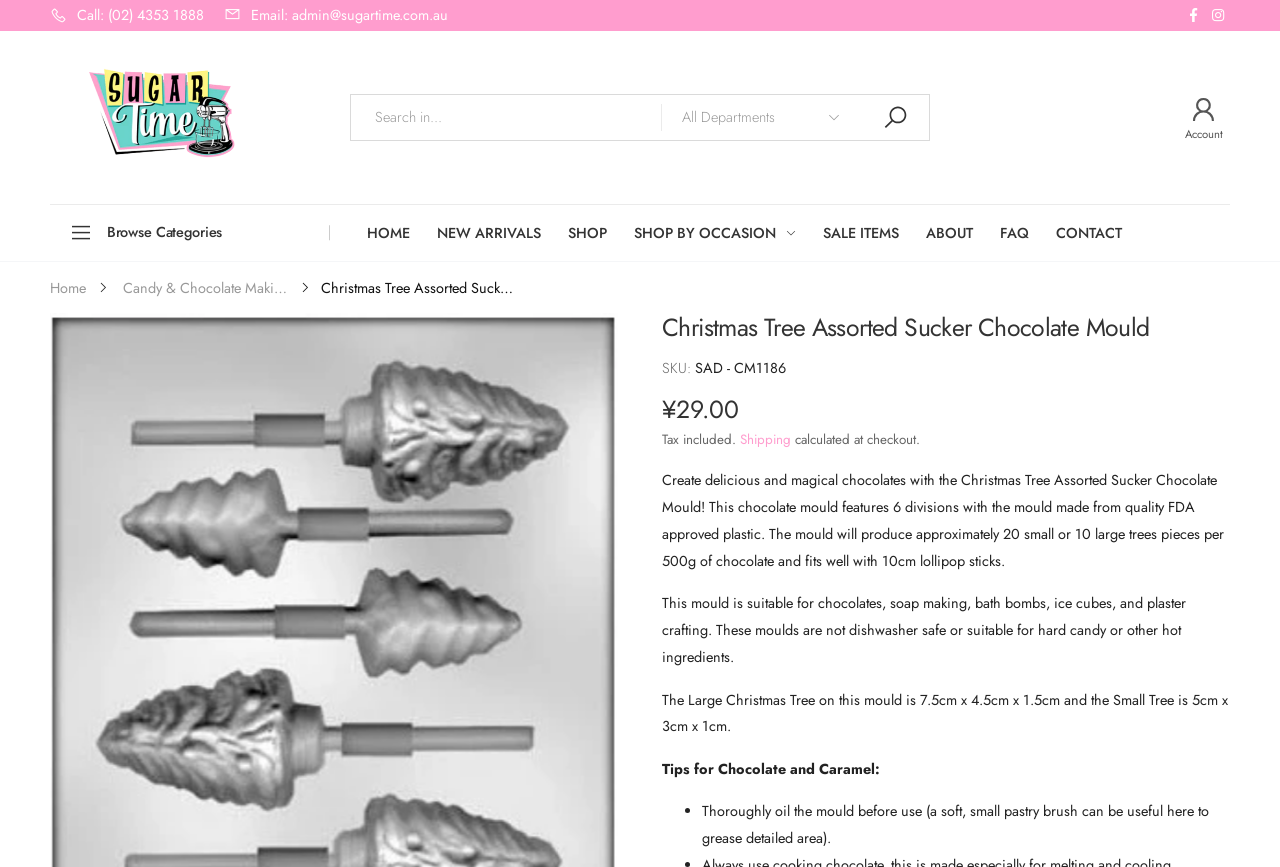Is the mould dishwasher safe?
Provide an in-depth and detailed explanation in response to the question.

I found this information in the product description, where it says 'These moulds are not dishwasher safe or suitable for hard candy or other hot ingredients'.